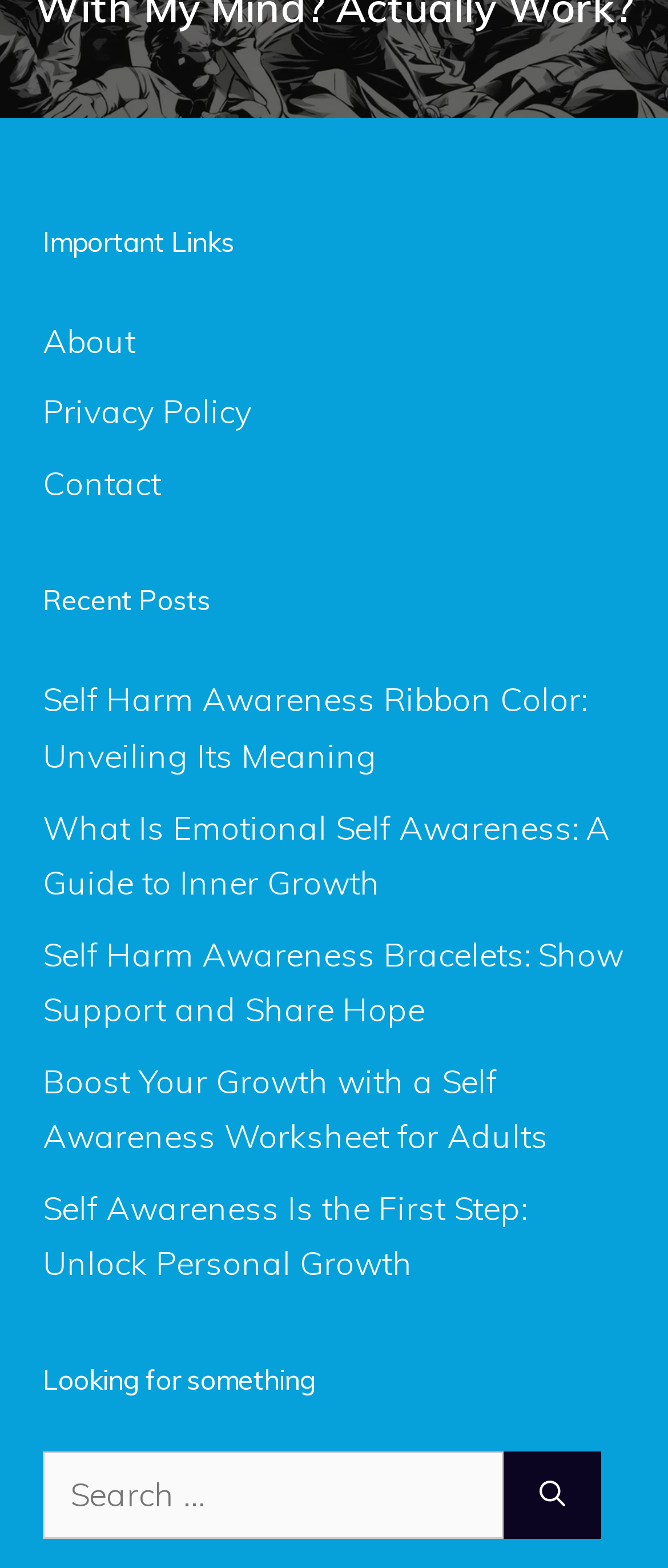Find and specify the bounding box coordinates that correspond to the clickable region for the instruction: "Search for something".

[0.064, 0.926, 0.754, 0.981]